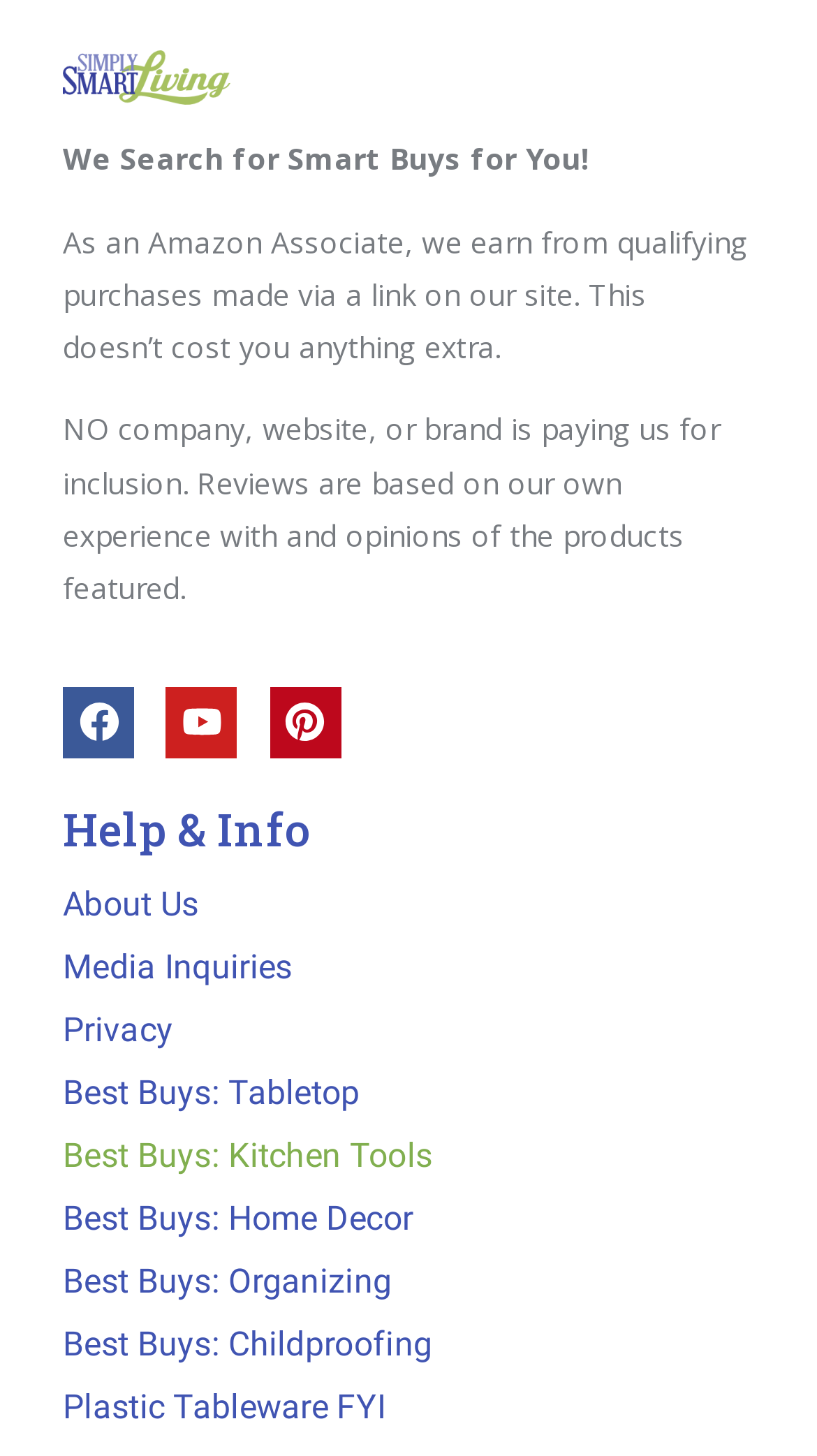Please determine the bounding box coordinates for the element that should be clicked to follow these instructions: "Learn more about the website on the About Us page".

[0.077, 0.601, 0.769, 0.644]